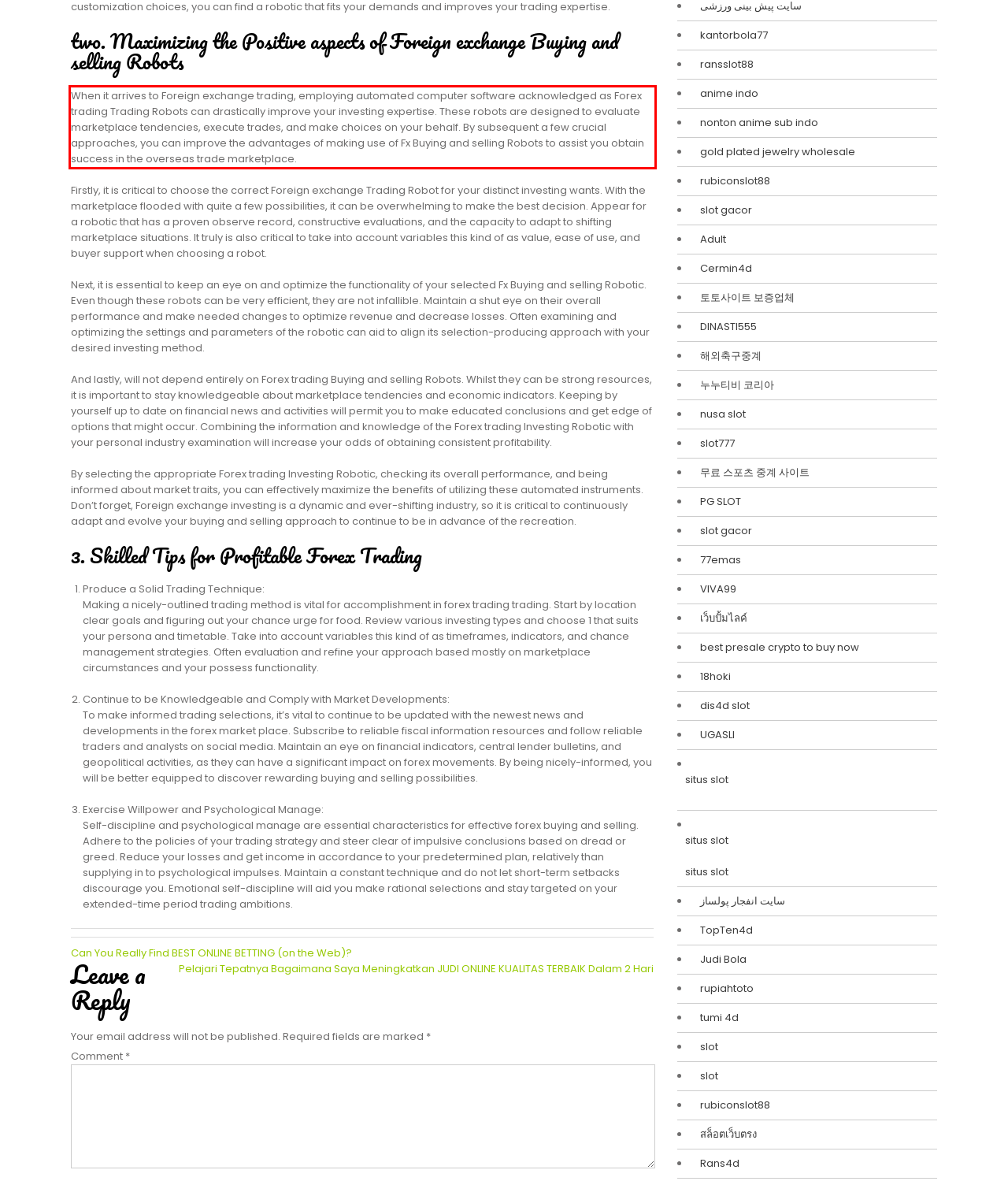Using the webpage screenshot, recognize and capture the text within the red bounding box.

When it arrives to Foreign exchange trading, employing automated computer software acknowledged as Forex trading Trading Robots can drastically improve your investing expertise. These robots are designed to evaluate marketplace tendencies, execute trades, and make choices on your behalf. By subsequent a few crucial approaches, you can improve the advantages of making use of Fx Buying and selling Robots to assist you obtain success in the overseas trade marketplace.